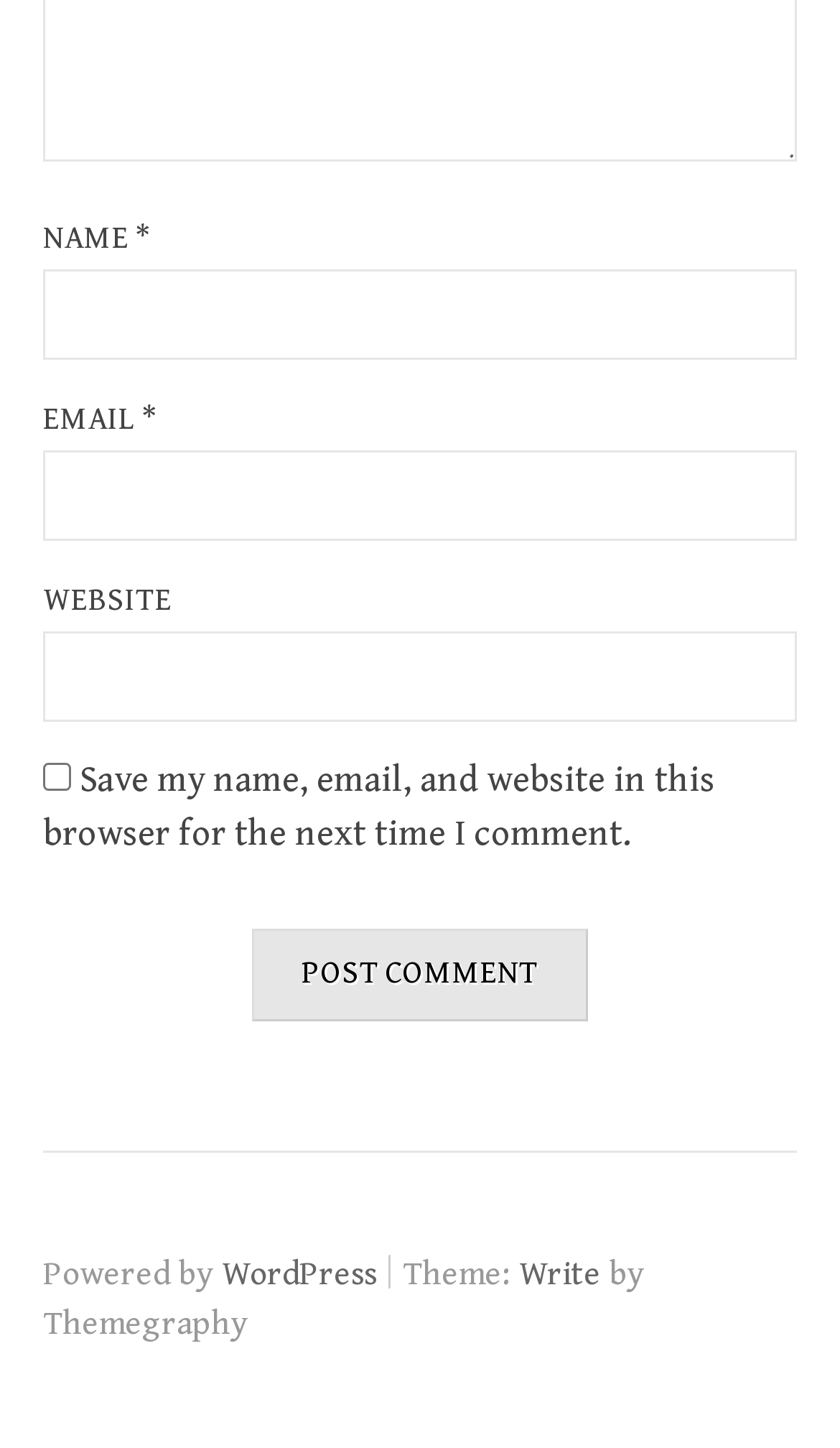Given the description of the UI element: "WordPress", predict the bounding box coordinates in the form of [left, top, right, bottom], with each value being a float between 0 and 1.

[0.264, 0.866, 0.449, 0.893]